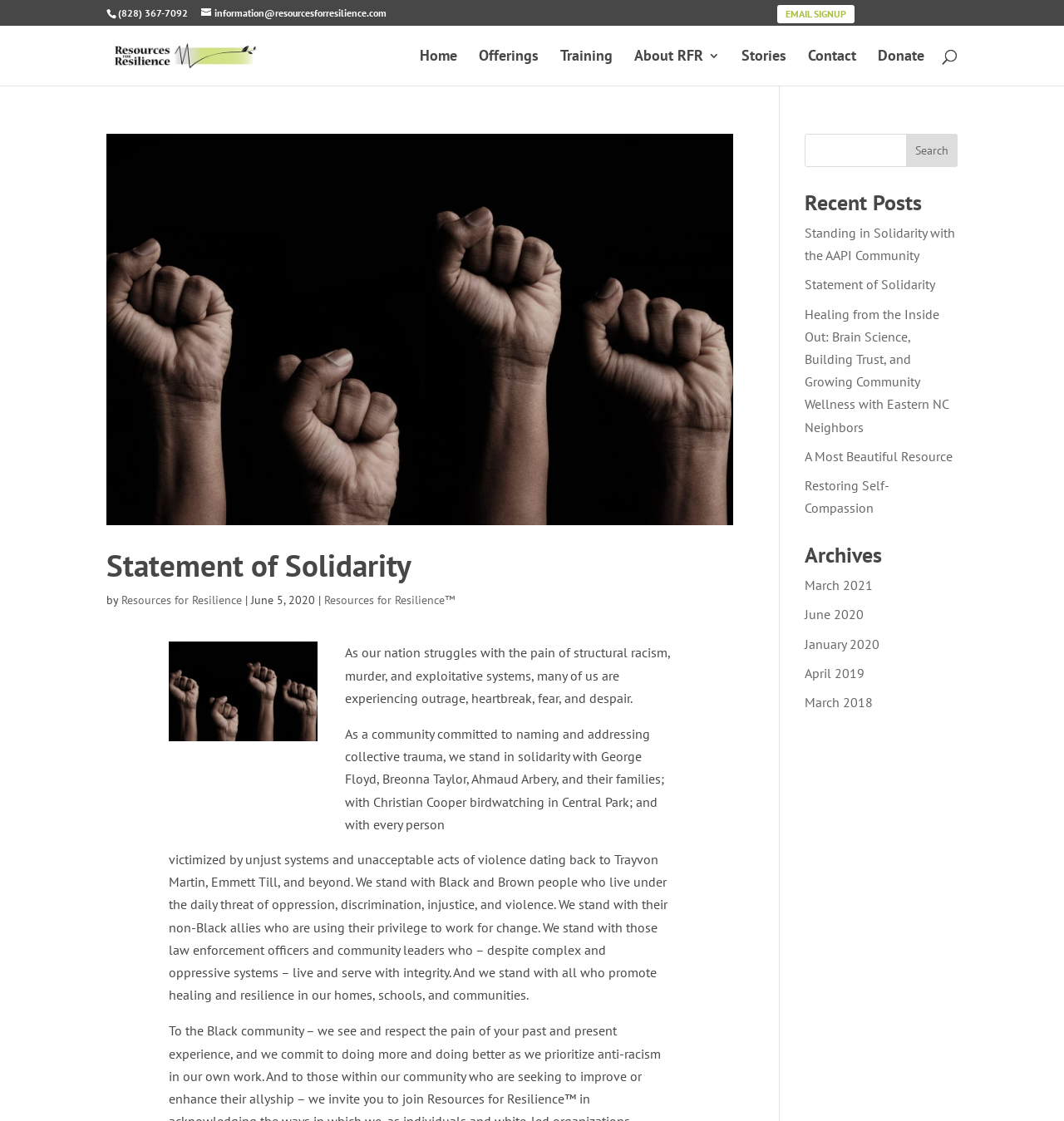What is the organization's stance on racism?
Please provide a detailed and thorough answer to the question.

The webpage has a statement of solidarity with George Floyd, Breonna Taylor, Ahmaud Arbery, and their families, which suggests that the organization is against racism and stands in solidarity with those who are victims of racism and oppression.